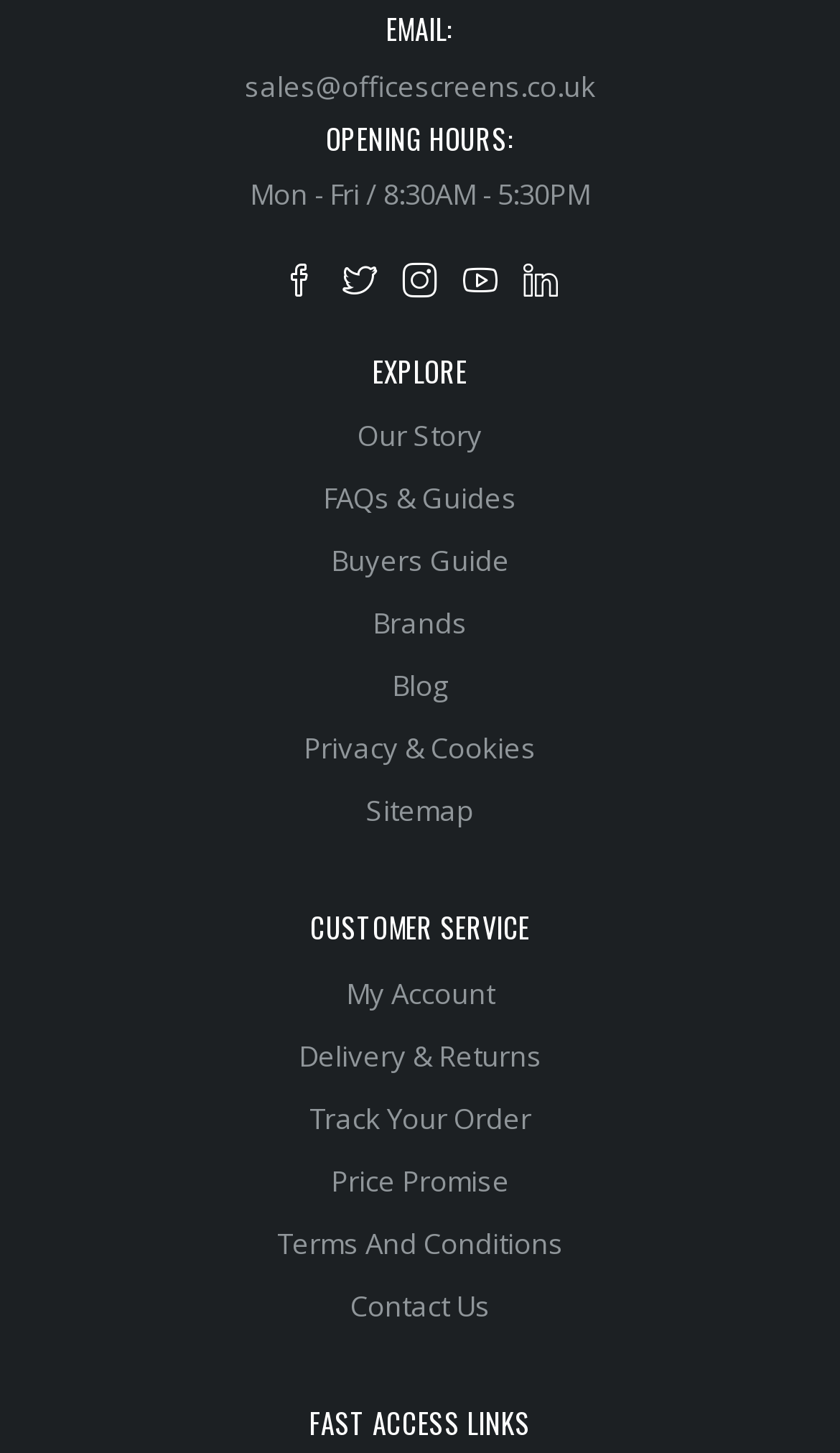Predict the bounding box coordinates of the UI element that matches this description: "FAQs & Guides". The coordinates should be in the format [left, top, right, bottom] with each value between 0 and 1.

[0.038, 0.325, 0.962, 0.361]